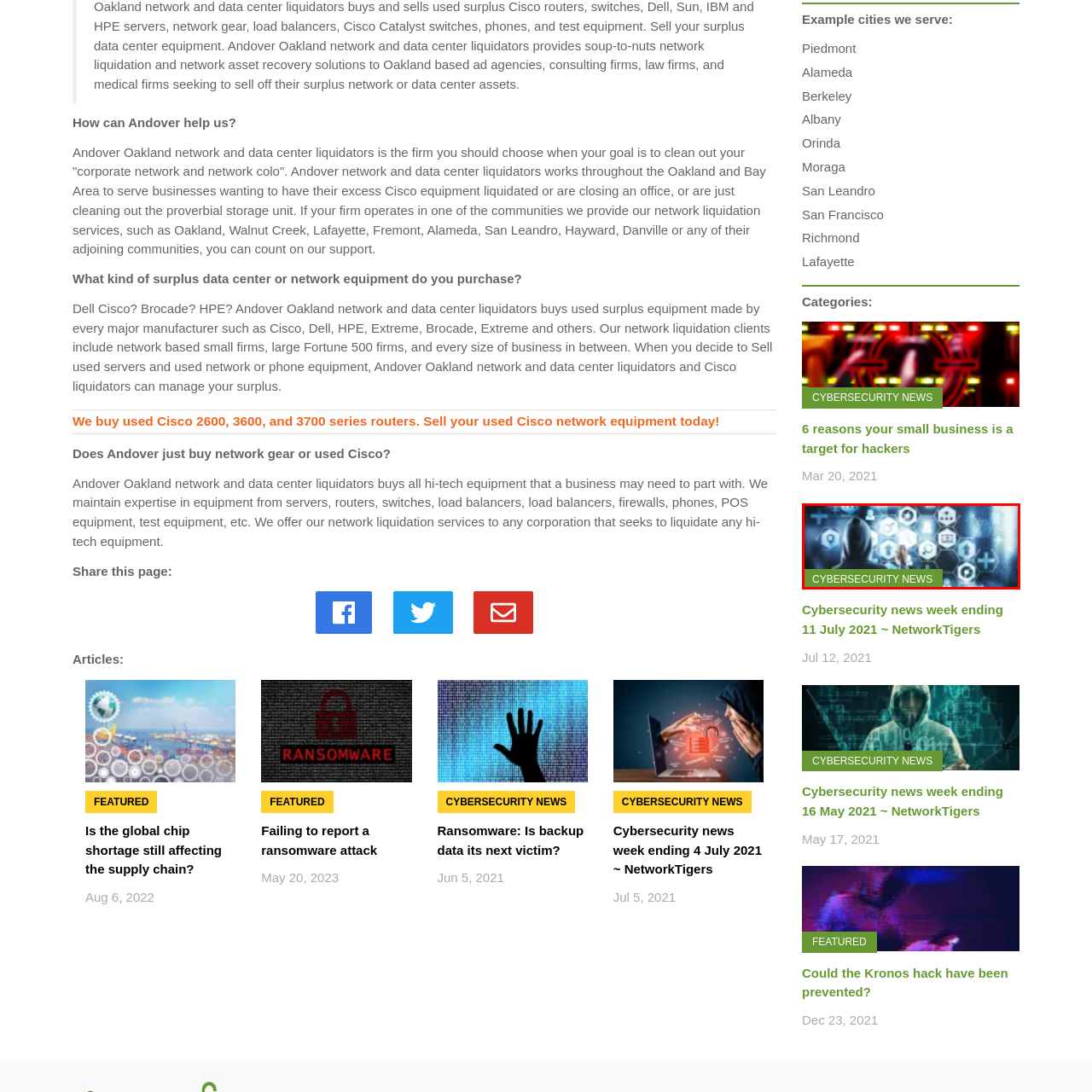What is the purpose of the green banner?
Examine the image outlined by the red bounding box and answer the question with as much detail as possible.

The green banner that reads 'CYBERSECURITY NEWS' is overlaying the visual, suggesting that the content is focused on the latest developments and information in the field of cybersecurity, making it clear that the purpose of the banner is to indicate the topic of the content.